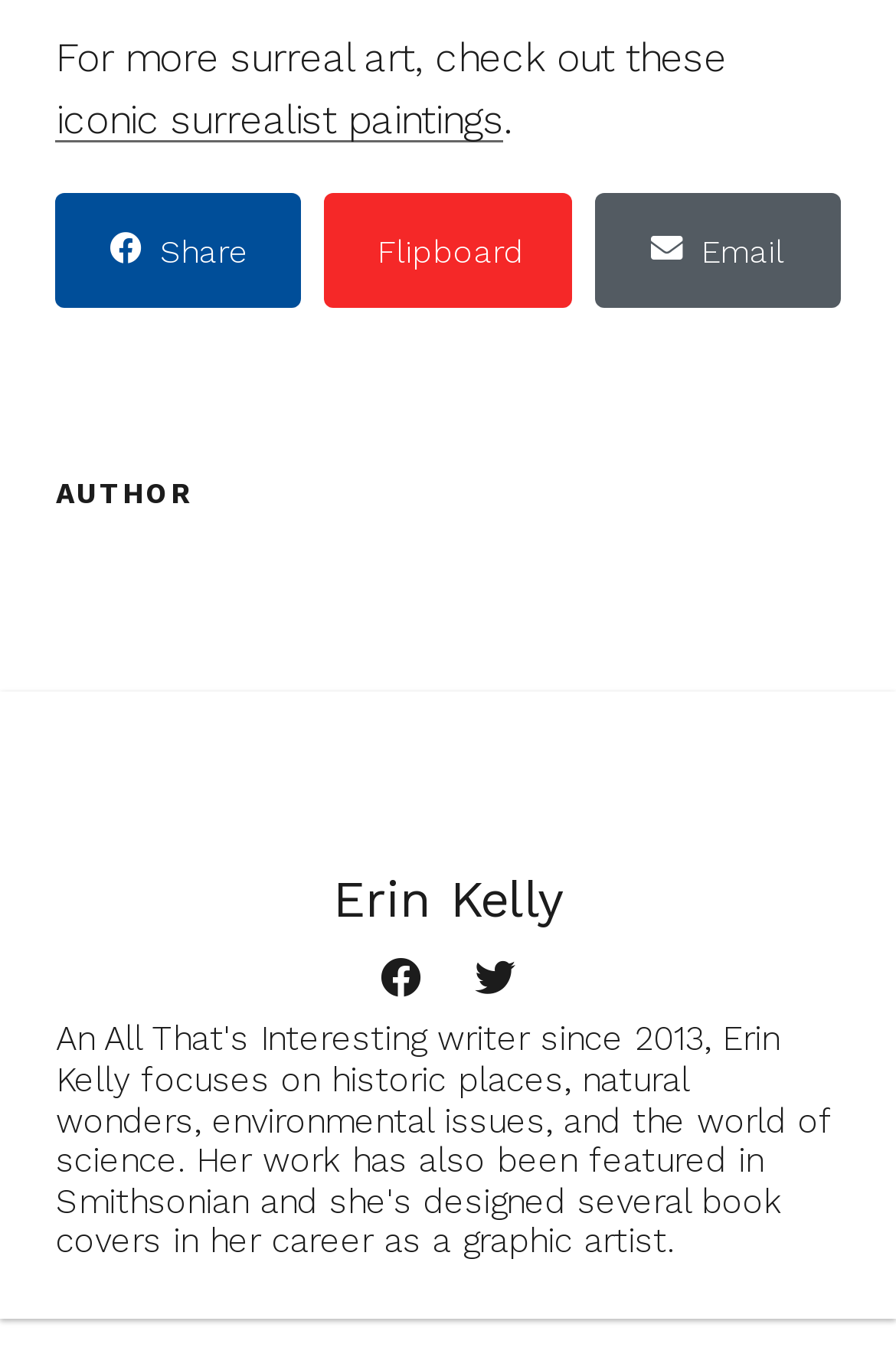Find and indicate the bounding box coordinates of the region you should select to follow the given instruction: "Check out iconic surrealist paintings".

[0.062, 0.071, 0.562, 0.105]